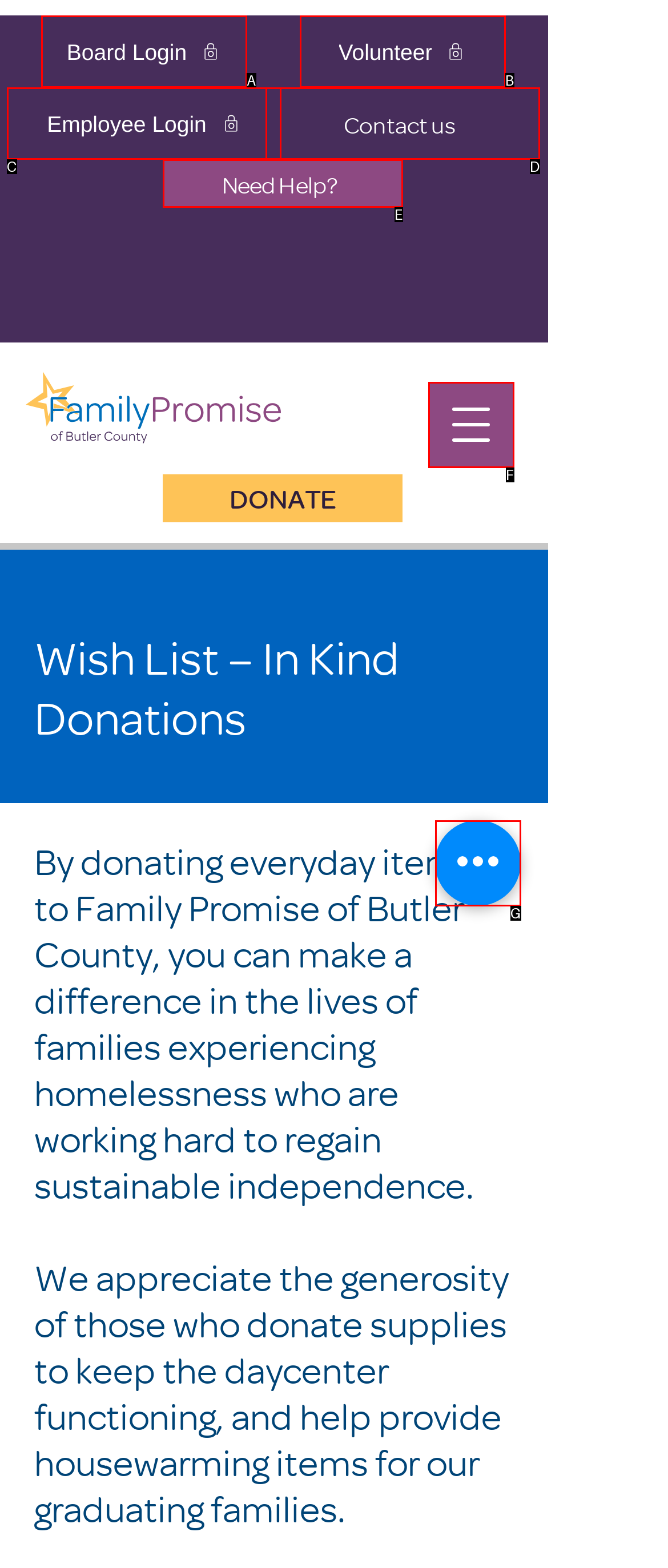Tell me which option best matches the description: aria-label="Open navigation menu"
Answer with the option's letter from the given choices directly.

F